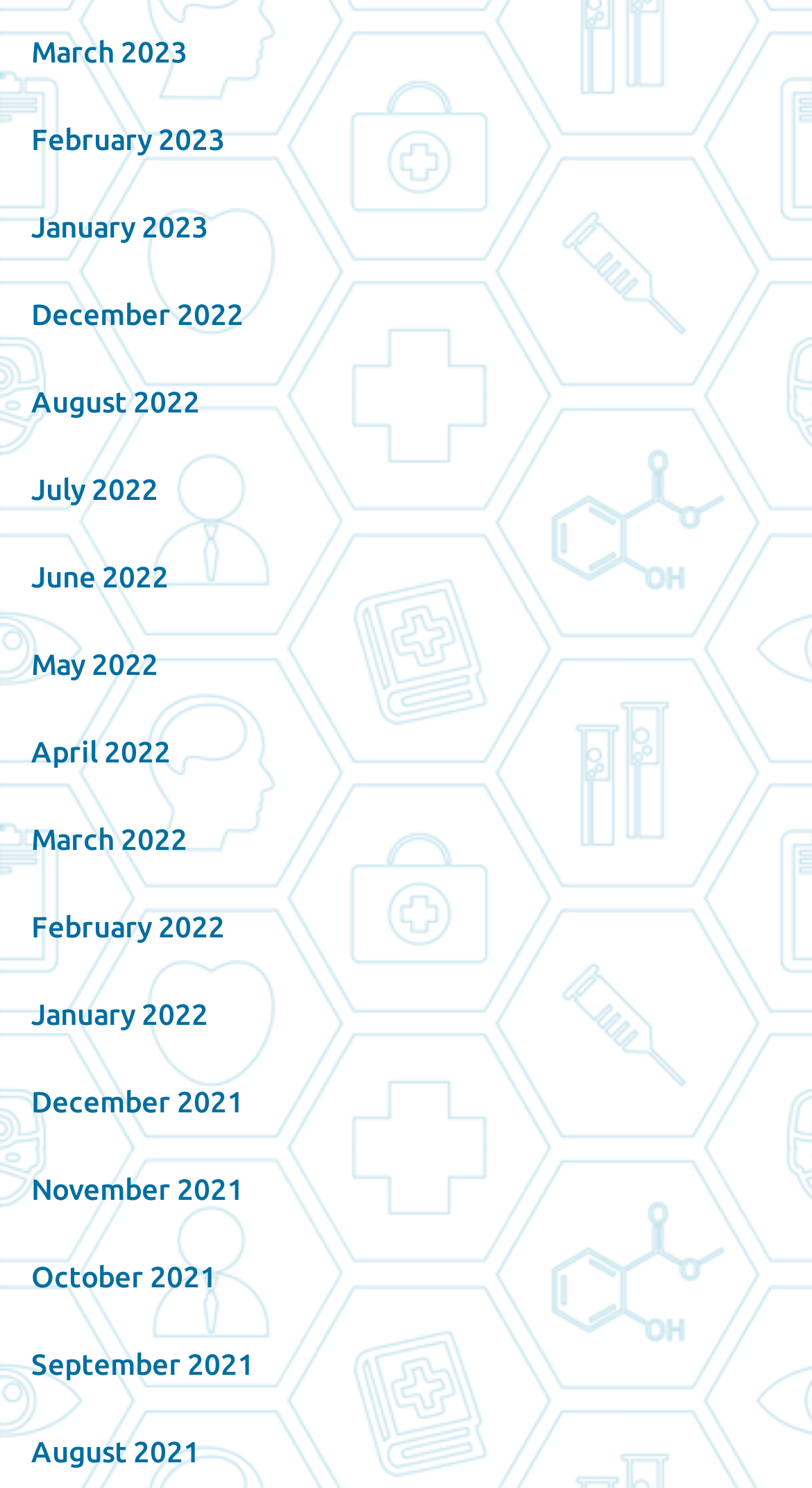What is the position of the 'June 2022' link?
Based on the image, give a concise answer in the form of a single word or short phrase.

Below 'May 2022'